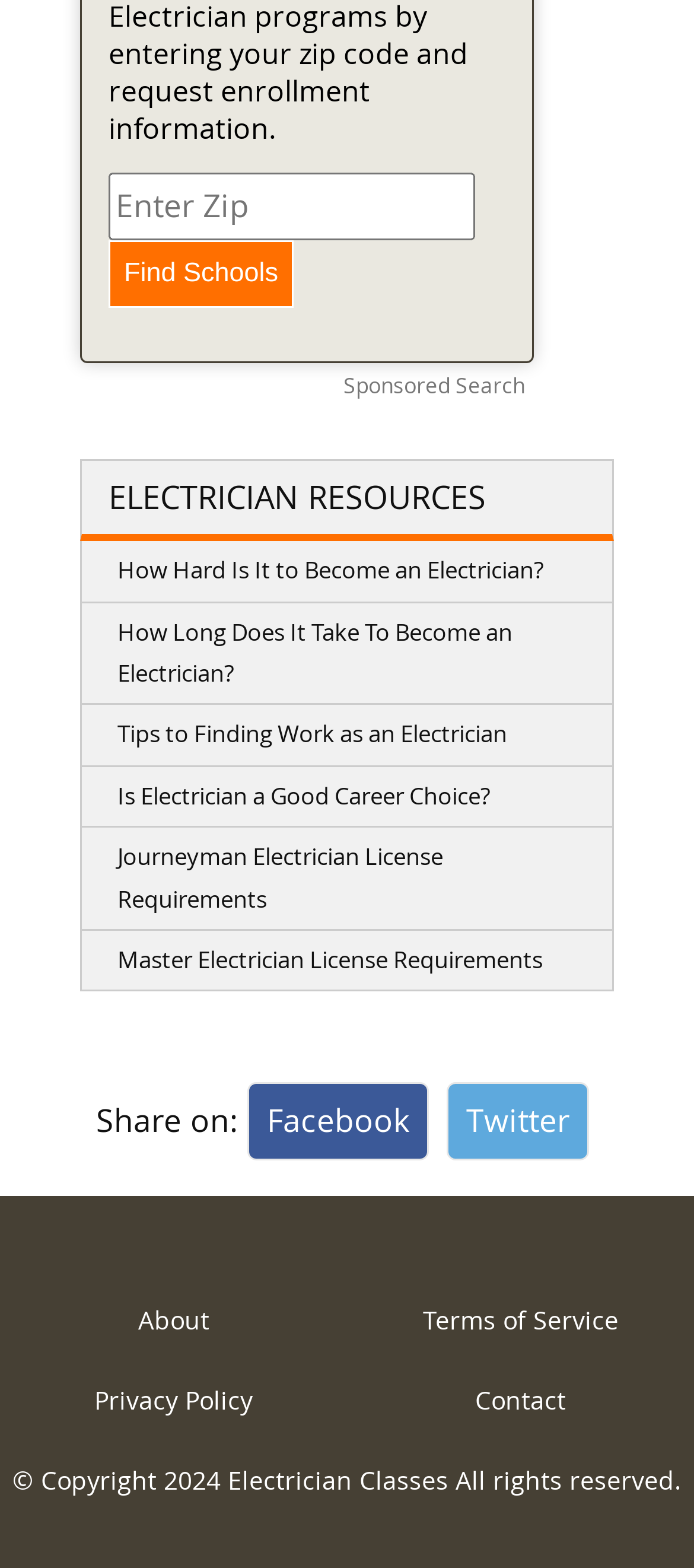Could you determine the bounding box coordinates of the clickable element to complete the instruction: "Share on Facebook"? Provide the coordinates as four float numbers between 0 and 1, i.e., [left, top, right, bottom].

[0.385, 0.702, 0.59, 0.728]